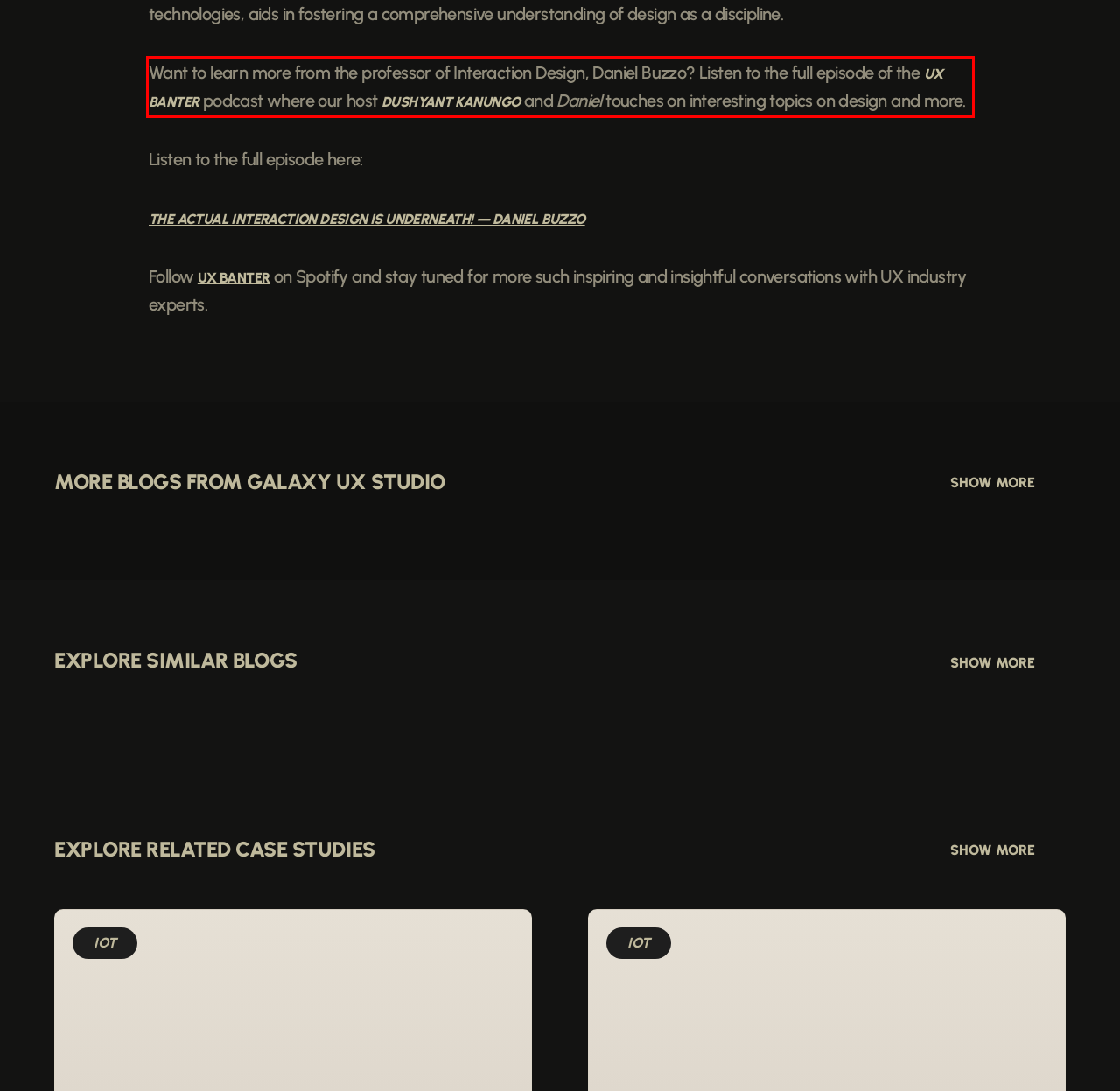Please extract the text content from the UI element enclosed by the red rectangle in the screenshot.

Want to learn more from the professor of Interaction Design, Daniel Buzzo? Listen to the full episode of the UX BANTER podcast where our host DUSHYANT KANUNGO and Daniel touches on interesting topics on design and more.